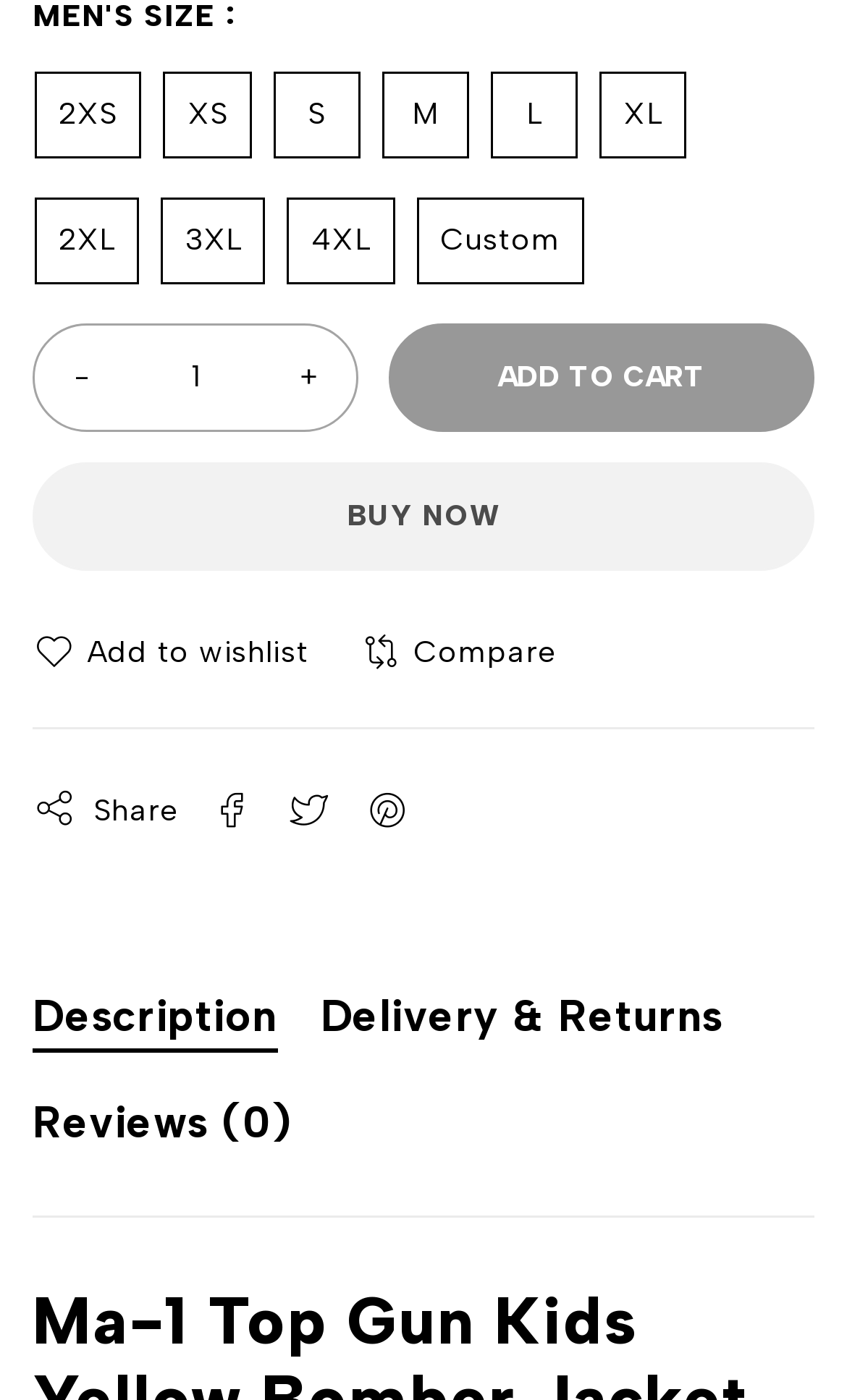How many tabs are available? Based on the screenshot, please respond with a single word or phrase.

3